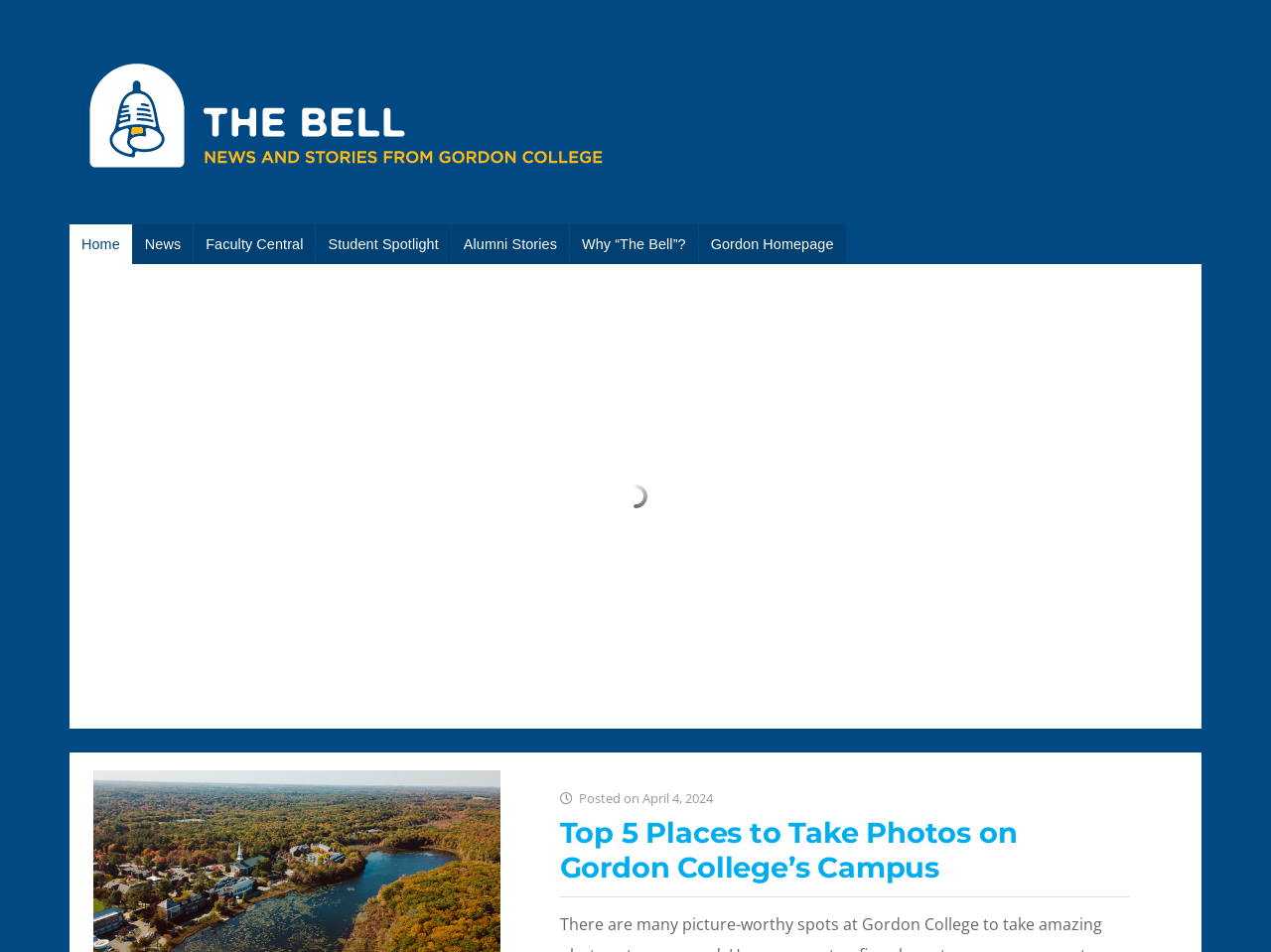Pinpoint the bounding box coordinates for the area that should be clicked to perform the following instruction: "read top 5 places to take photos on gordon college’s campus".

[0.44, 0.856, 0.8, 0.929]